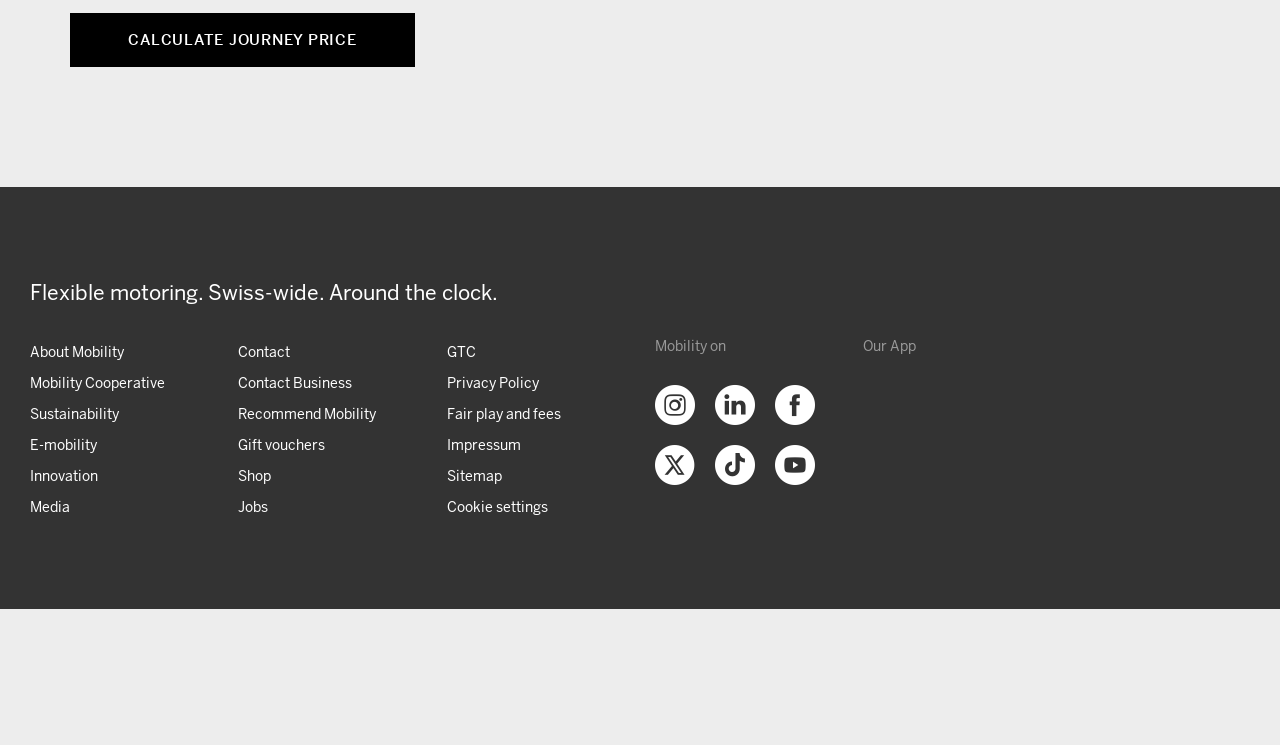Show the bounding box coordinates of the element that should be clicked to complete the task: "Check the sitemap".

[0.349, 0.627, 0.392, 0.652]